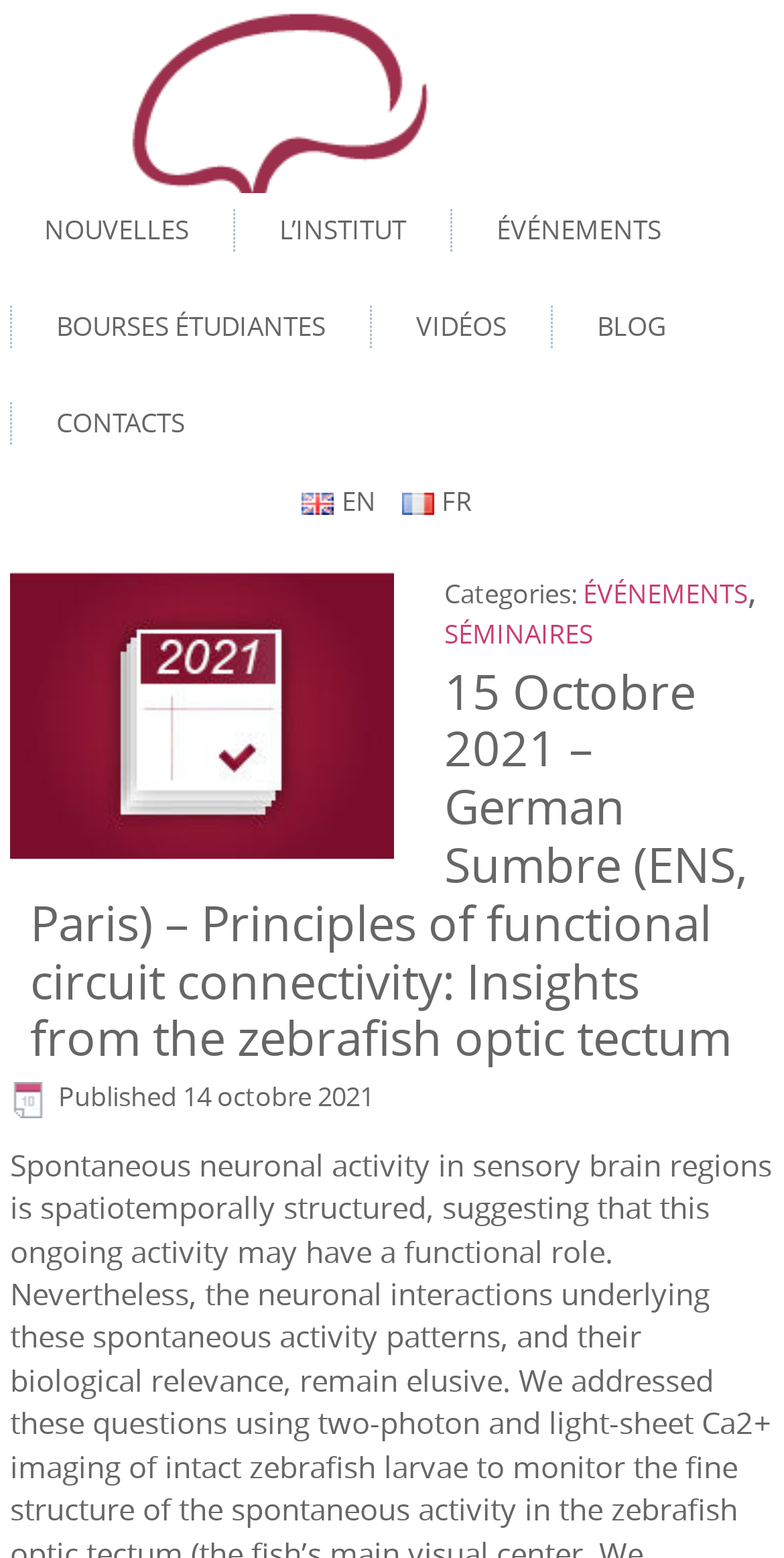Extract the bounding box coordinates for the UI element described as: "séminaires".

[0.567, 0.395, 0.756, 0.418]